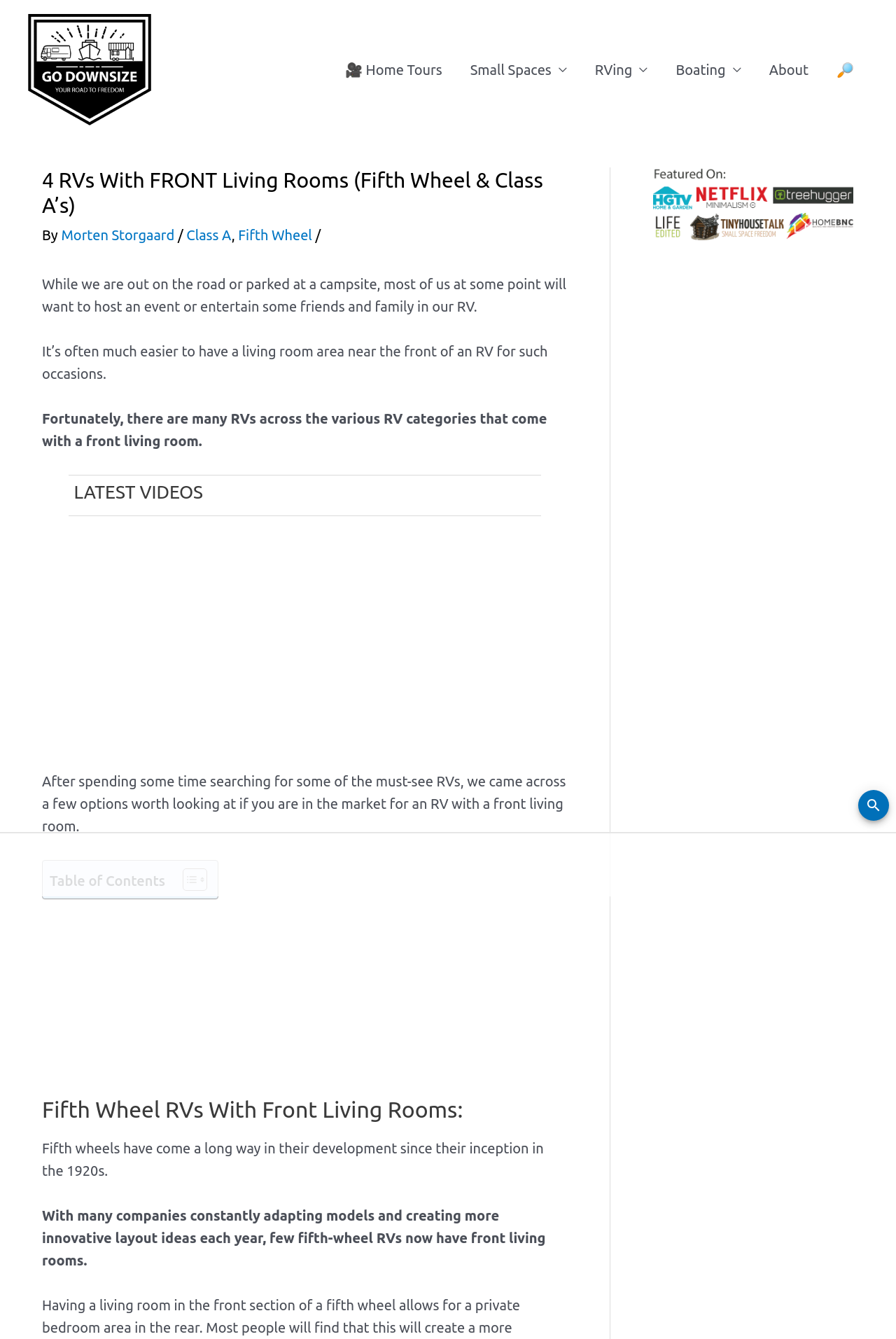Show the bounding box coordinates of the element that should be clicked to complete the task: "Search for something".

[0.041, 0.879, 0.928, 0.9]